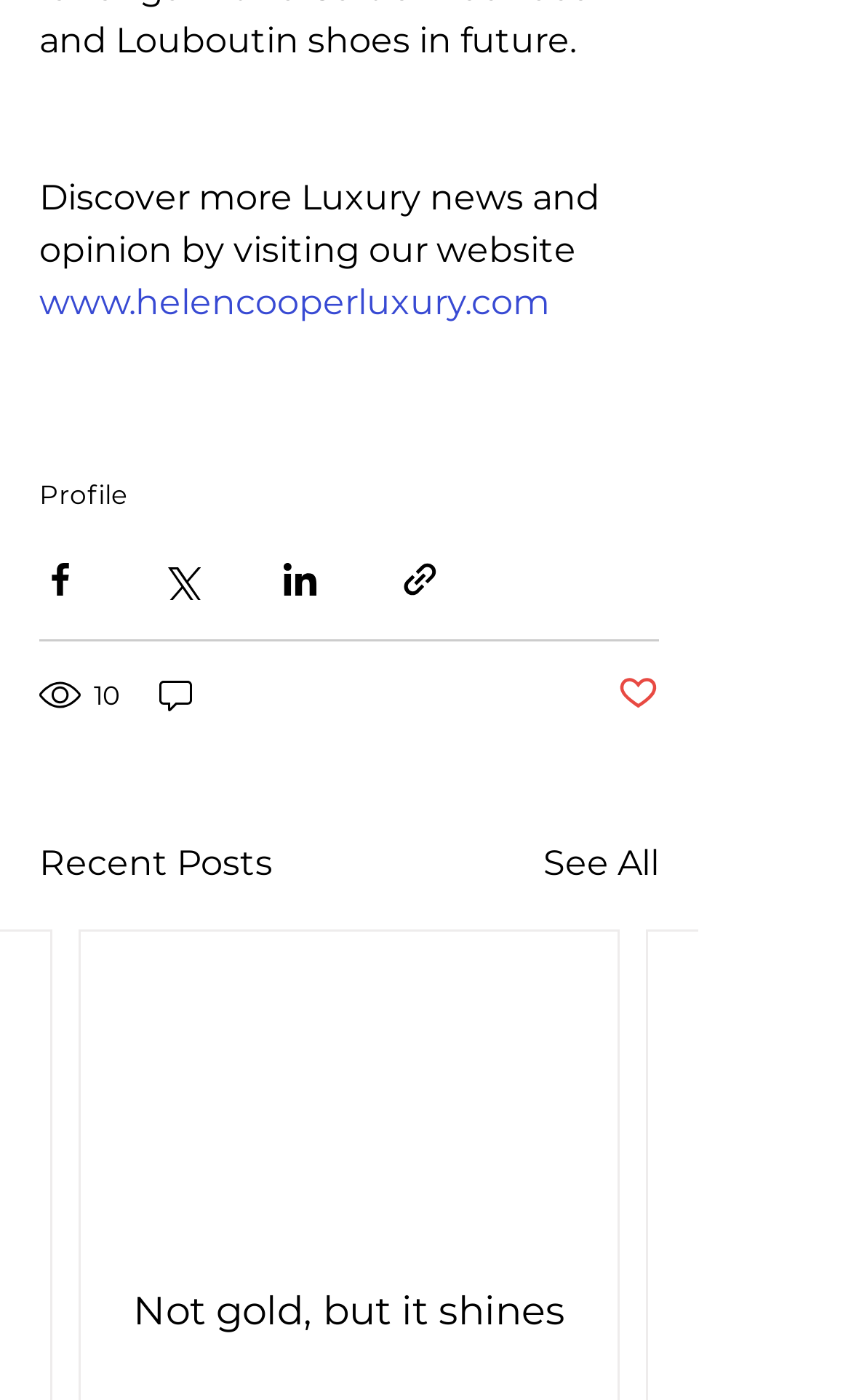Give a one-word or one-phrase response to the question: 
How many views does the current post have?

10 views